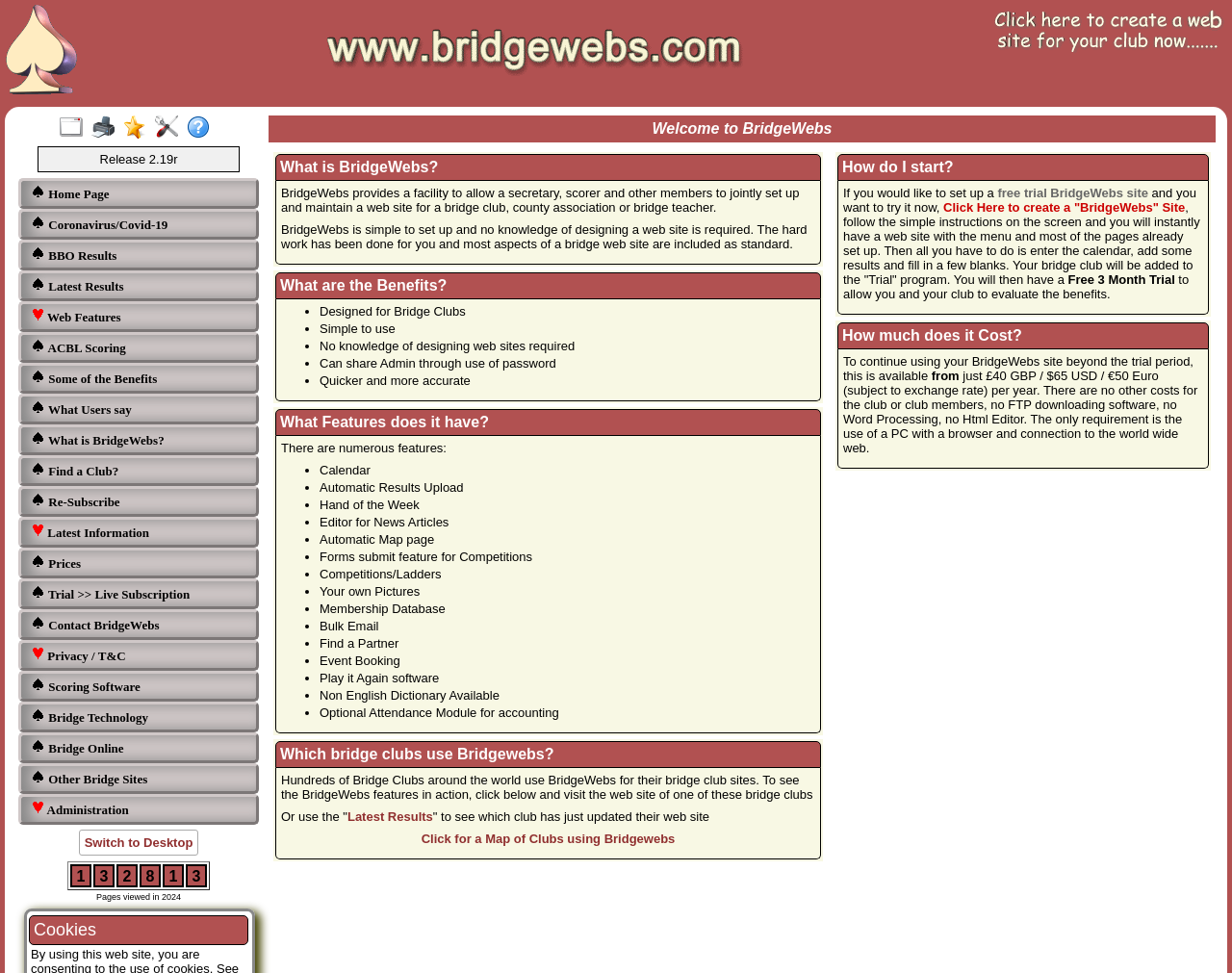Create an in-depth description of the webpage, covering main sections.

The webpage is about BridgeWebs, a web service for Bridge Clubs. At the top, there is a title "BridgeWebs, Web Sites for Bridge Clubs" and a link to switch to desktop view. Below the title, there are several links to different pages, including "Full Screen", "Print Page", "Latest Enhancements", "Web Administration", and "Help". 

On the left side of the page, there is a menu with 18 links, including "Home Page", "Coronavirus/Covid-19", "BBO Results", "Latest Results", "Web Features", and others. These links are stacked vertically, with the "Home Page" link at the top and the "Administration" link at the bottom.

In the main content area, there is a welcome message "Welcome to BridgeWebs" and a brief description of what BridgeWebs is and its benefits. The description is divided into two sections, with the first section explaining that BridgeWebs provides a facility for bridge clubs, county associations, or bridge teachers to set up and maintain a website, and the second section listing the benefits of using BridgeWebs, including being designed for bridge clubs, simple to use, and quicker and more accurate.

At the bottom of the page, there is a table with some statistics, including the number of pages viewed in 2024. There is also a link to "Cookies" and a message "For Mobile/Smart device use only" with a link to switch to desktop view.